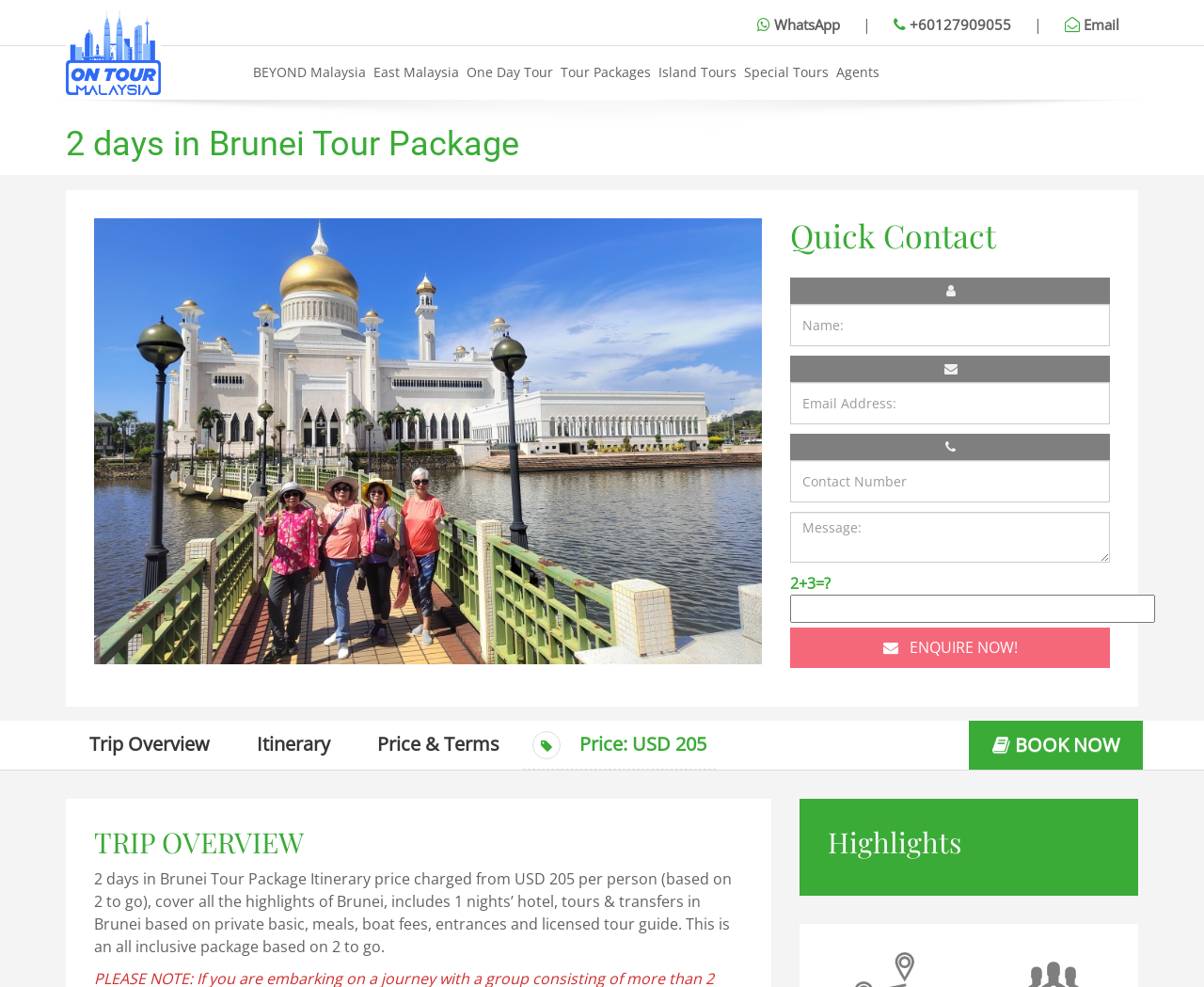Specify the bounding box coordinates of the area that needs to be clicked to achieve the following instruction: "Enquire now".

[0.656, 0.636, 0.922, 0.676]